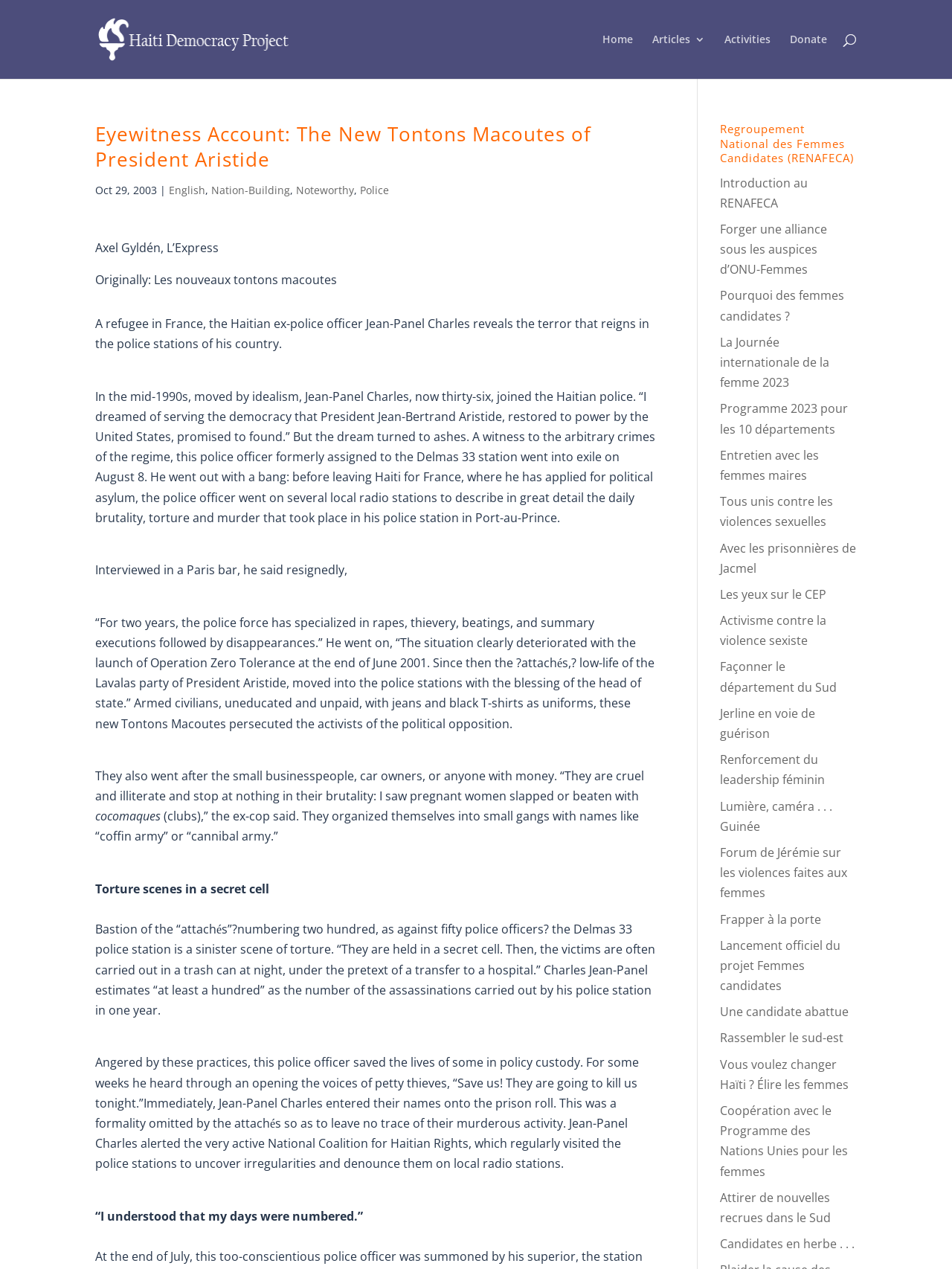How many links are there in the webpage?
Use the image to answer the question with a single word or phrase.

More than 20